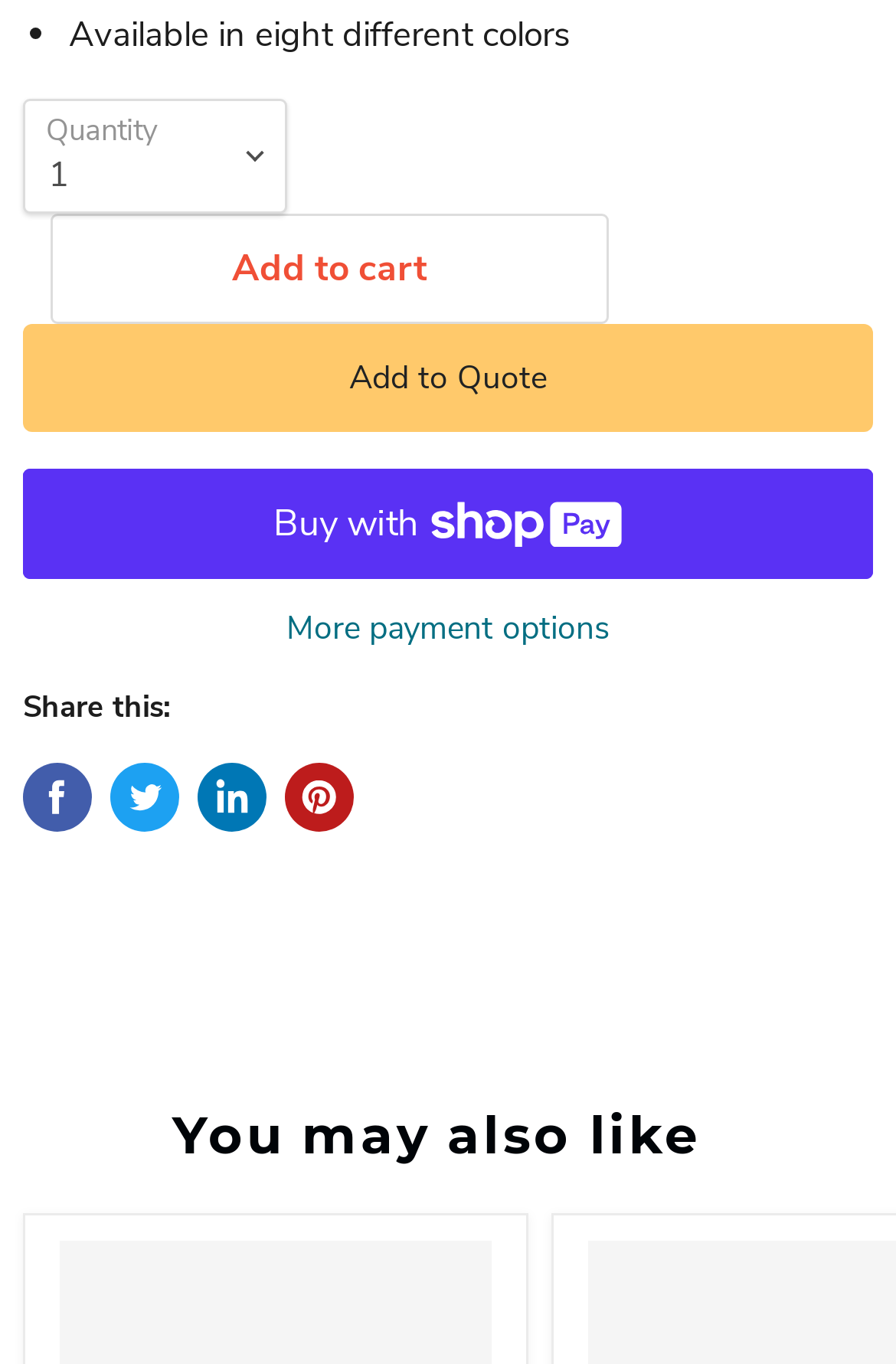Please mark the clickable region by giving the bounding box coordinates needed to complete this instruction: "Share on Facebook".

[0.026, 0.559, 0.103, 0.61]